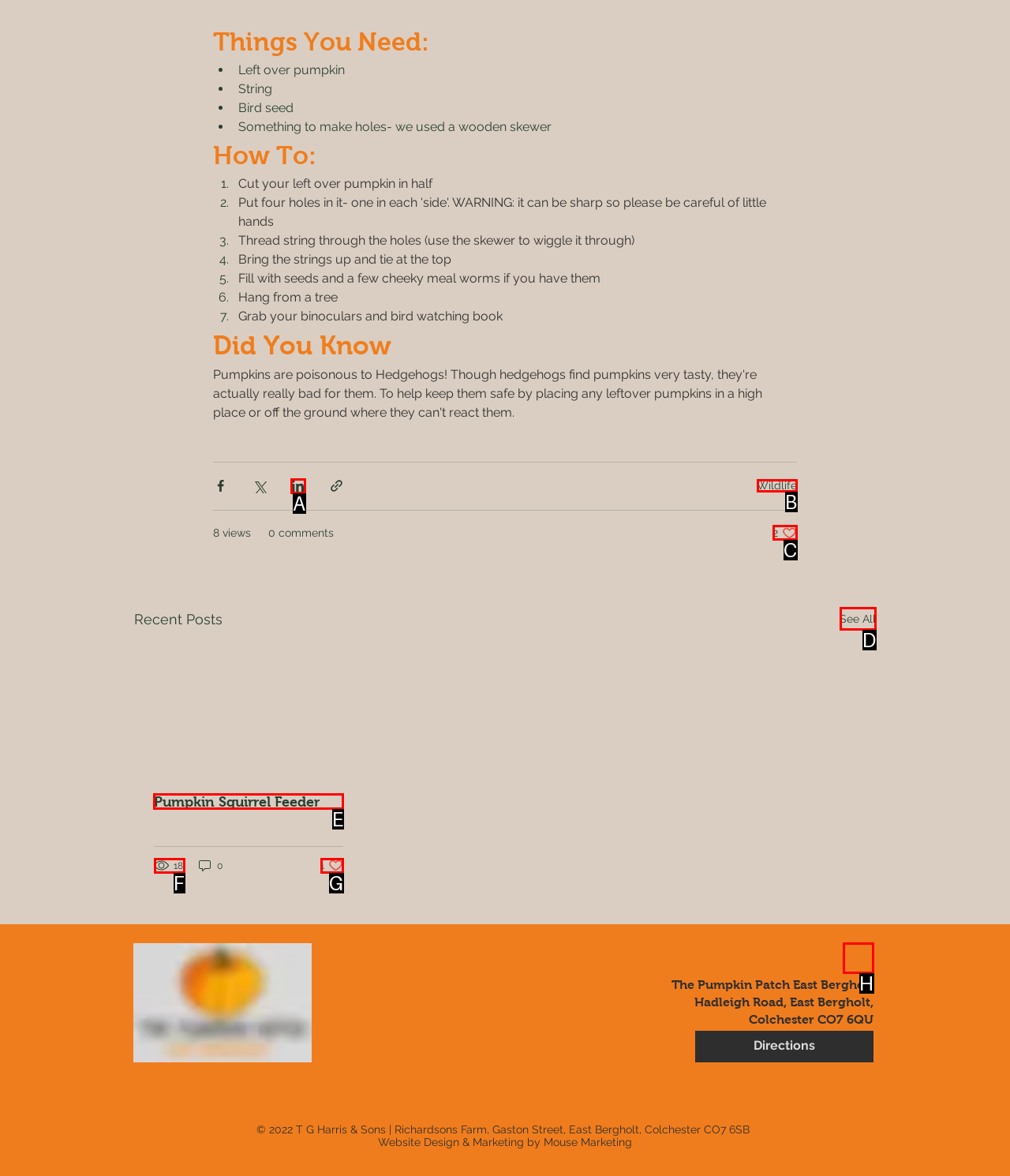Identify the HTML element to click to execute this task: Click on Pumpkin Squirrel Feeder link Respond with the letter corresponding to the proper option.

E